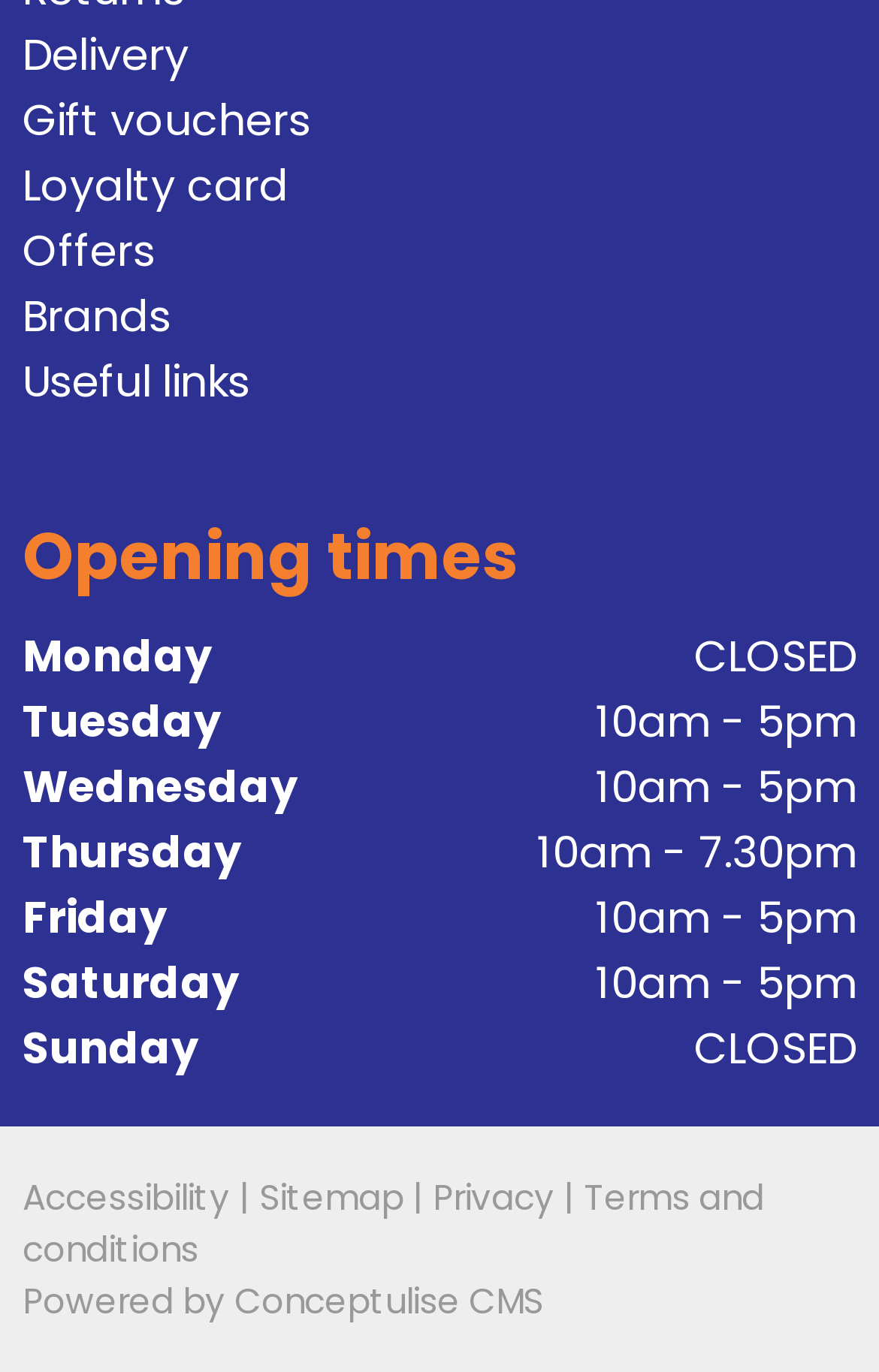Can you look at the image and give a comprehensive answer to the question:
How many links are there in the top section?

I counted the links in the top section and found that there are 6 links: 'Delivery', 'Gift vouchers', 'Loyalty card', 'Offers', 'Brands', and 'Useful links'.